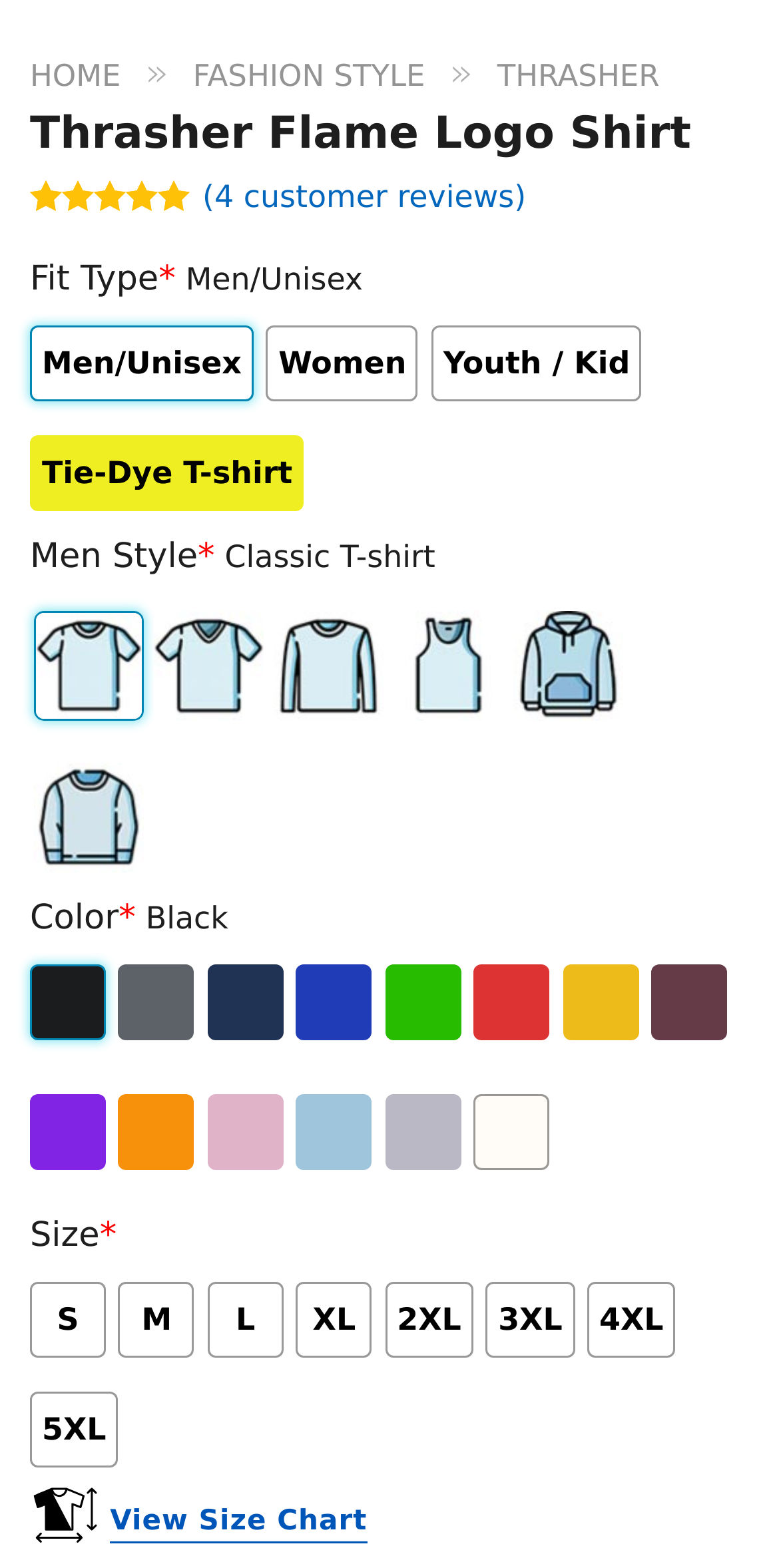Please find the bounding box coordinates of the section that needs to be clicked to achieve this instruction: "Explore Employment opportunities".

None